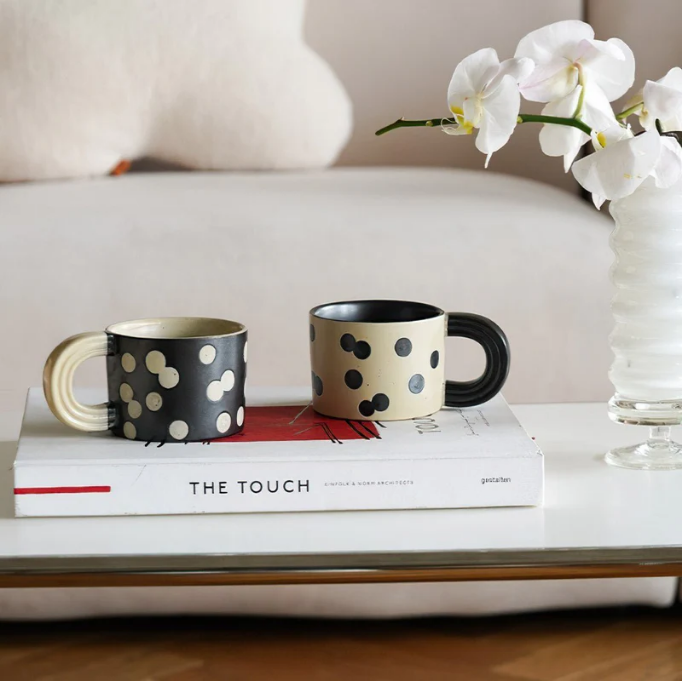Give a thorough description of the image, including any visible elements and their relationships.

This charming image showcases two ceramic mugs adorned with playful polka dots, set gracefully on a stylish coffee table. The mug on the left features a deep black exterior, decorated with white dots, while the right mug boasts a soft cream color with black dots, adding a contemporary flair to any kitchenware collection. Underneath the mugs rests a design book titled "THE TOUCH," which adds an artistic touch to the scene. Accompanying the mugs is a beautifully arranged vase housing delicate white orchids, enhancing the aesthetic with a touch of elegance. The backdrop features a soft, neutral-colored sofa, creating a warm and inviting atmosphere perfect for enjoying a cozy beverage.